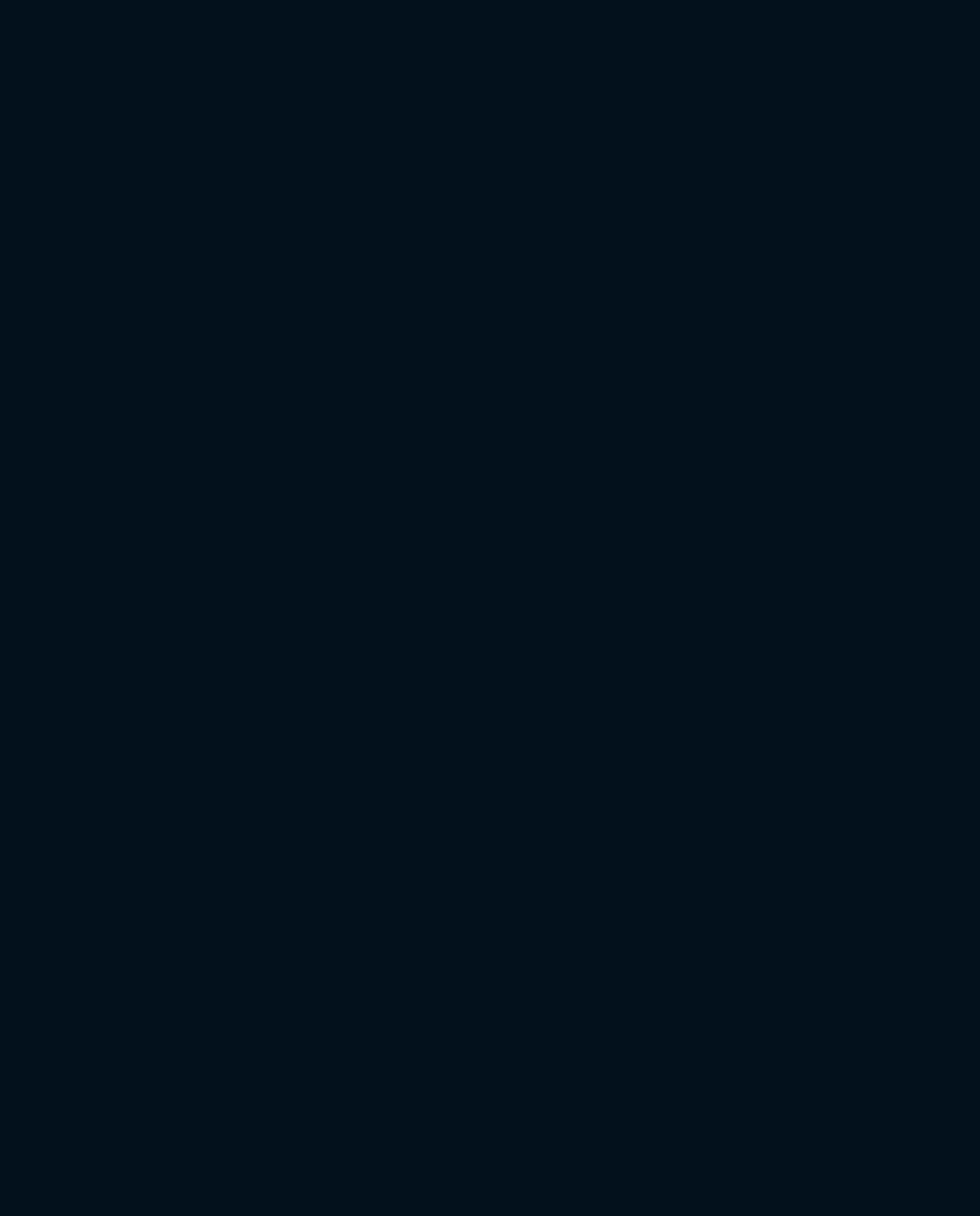Determine the bounding box for the described UI element: "How do you trim?".

[0.016, 0.414, 0.158, 0.462]